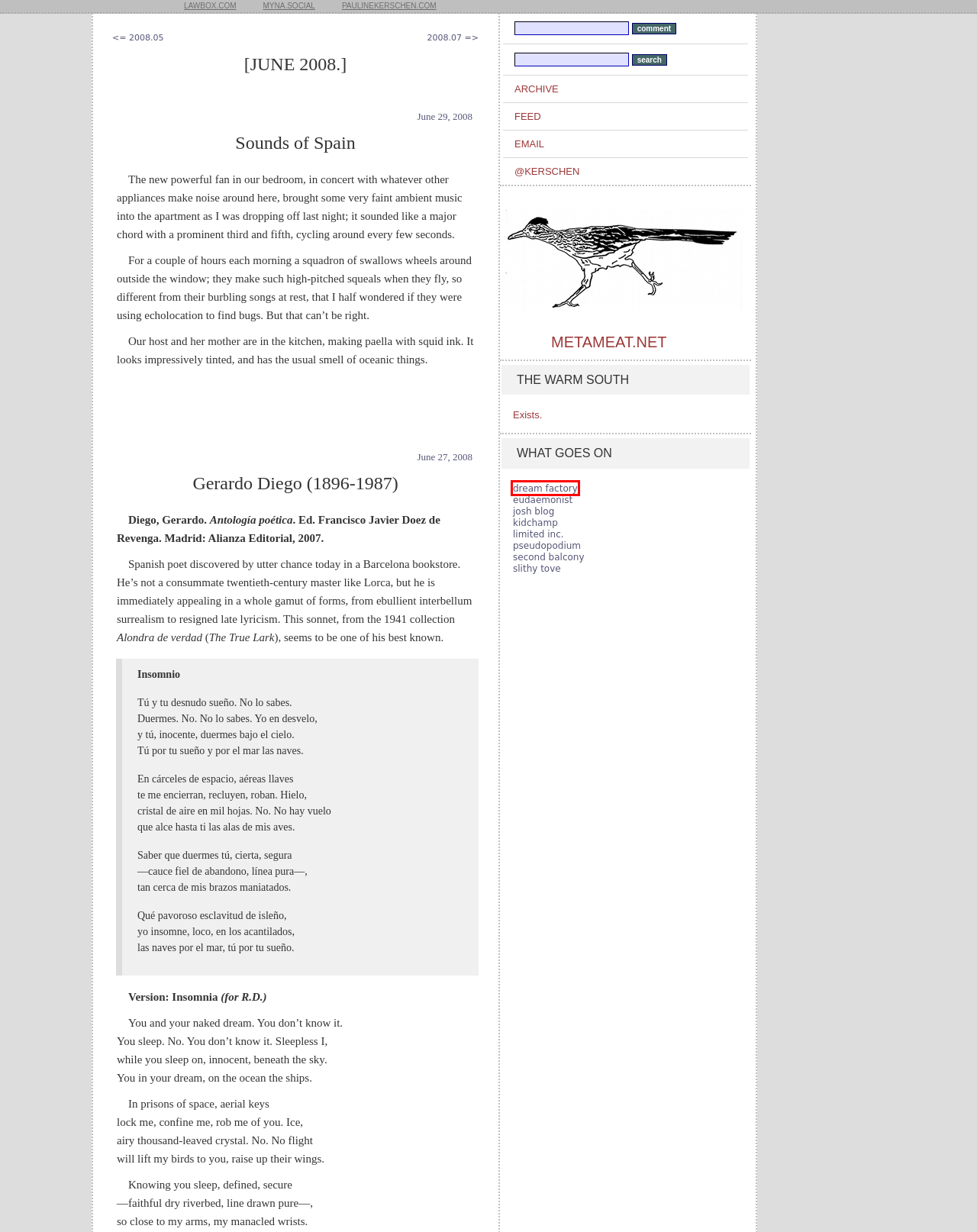You have a screenshot showing a webpage with a red bounding box highlighting an element. Choose the webpage description that best fits the new webpage after clicking the highlighted element. The descriptions are:
A. the Slithy Tove
B. myna.social - myna.social
C. pseudopodium.org
D. pauline kerschen
E. an eudæmonist
F. josh blog
G. kidchamp dot net
H. The Dream Factory

H